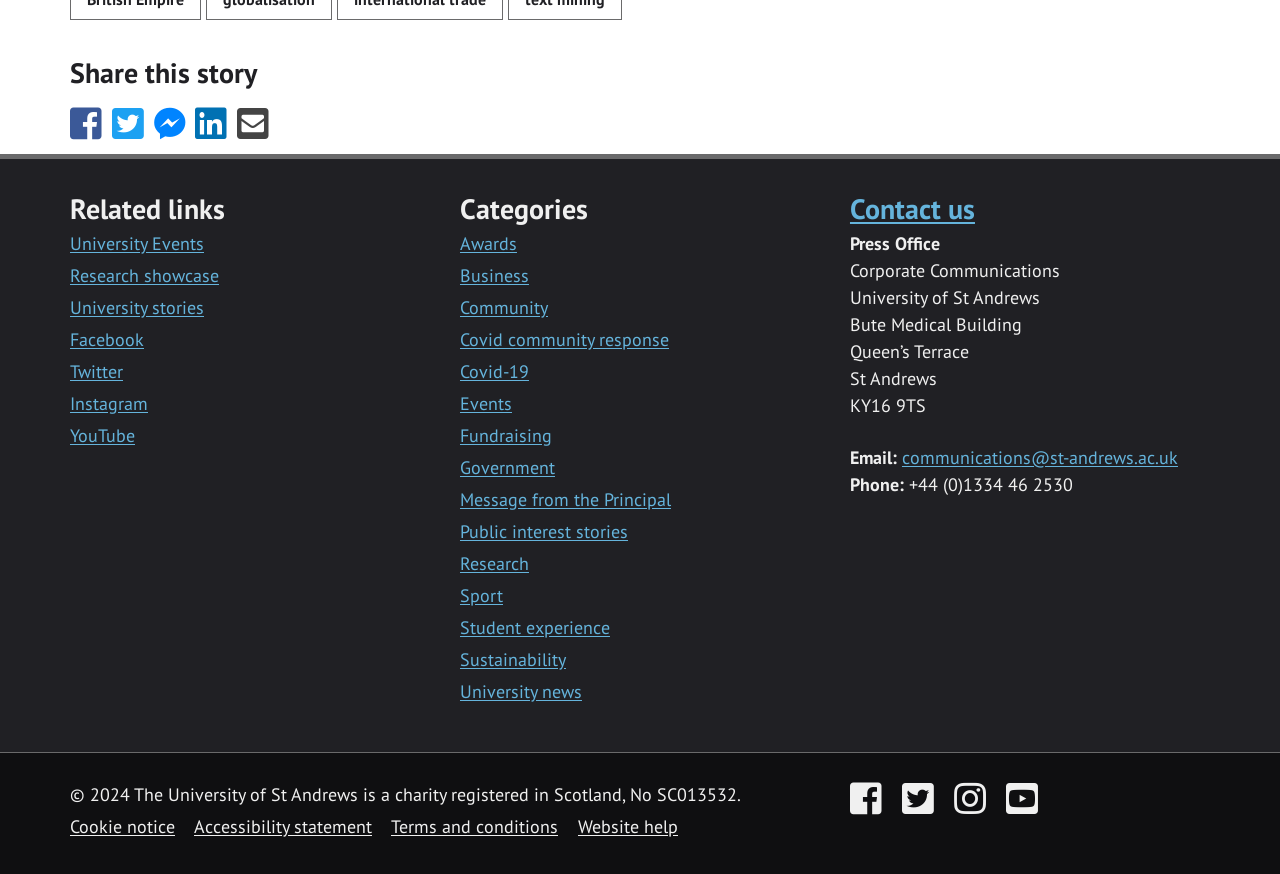Determine the bounding box coordinates of the clickable region to execute the instruction: "Visit the University of St Andrews on Facebook". The coordinates should be four float numbers between 0 and 1, denoted as [left, top, right, bottom].

[0.664, 0.909, 0.689, 0.935]